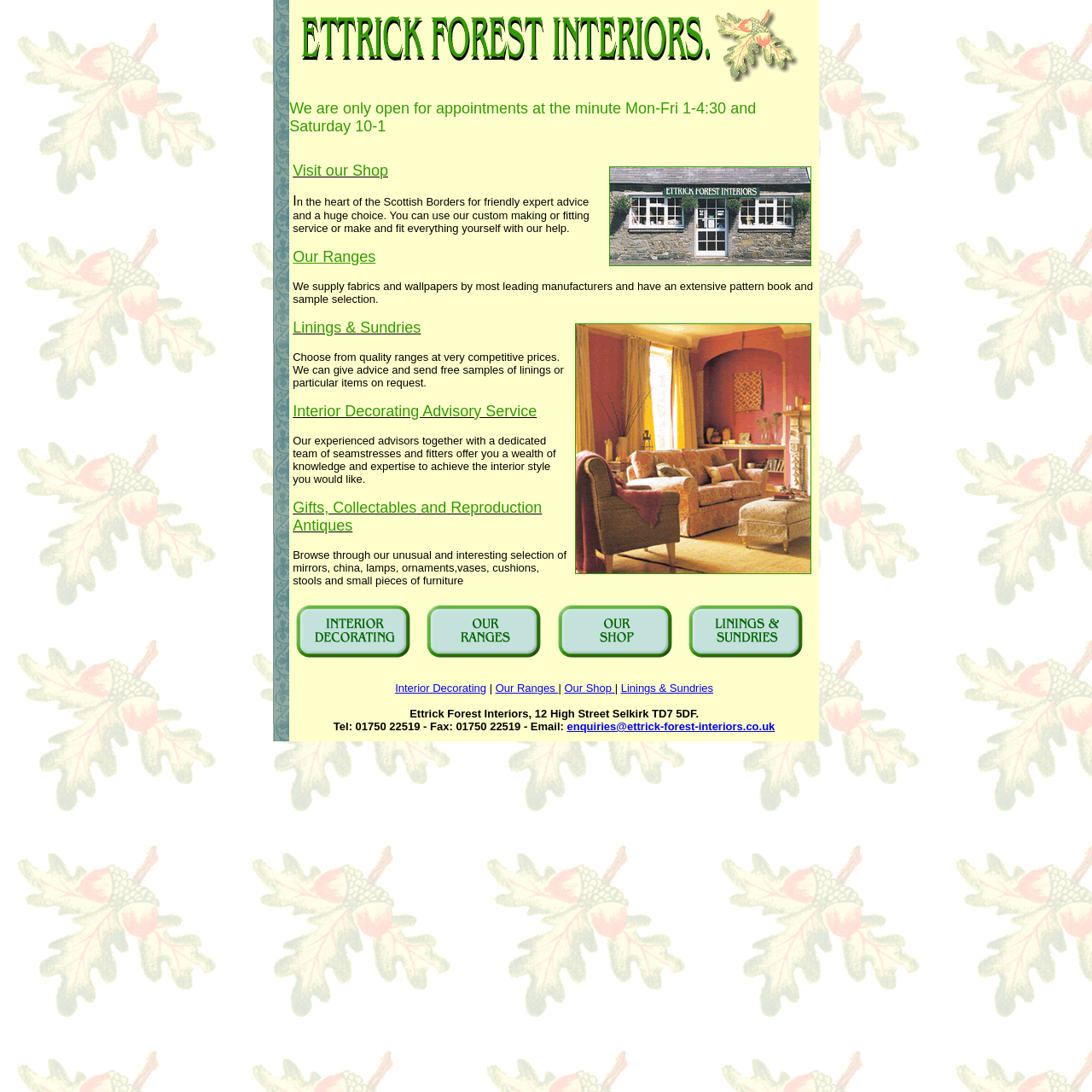Please determine the bounding box coordinates of the element's region to click for the following instruction: "Click on the United Youth Guild link".

None